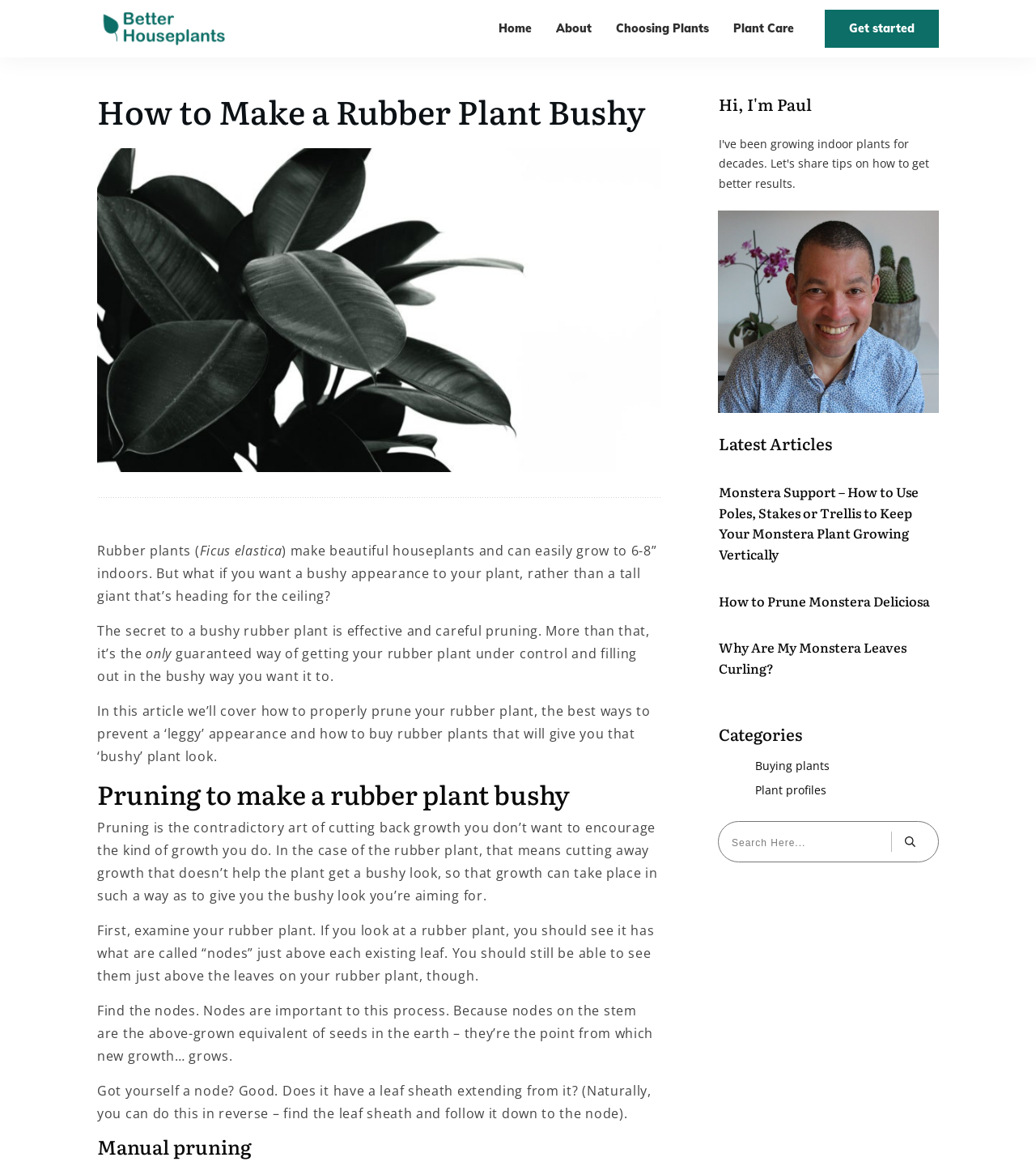What is the recommended way to make a rubber plant bushy?
Provide a detailed and well-explained answer to the question.

According to the webpage, the secret to a bushy rubber plant is effective and careful pruning, which involves cutting back growth that doesn't help the plant get a bushy look, so that growth can take place in such a way as to give you the bushy look you're aiming for.